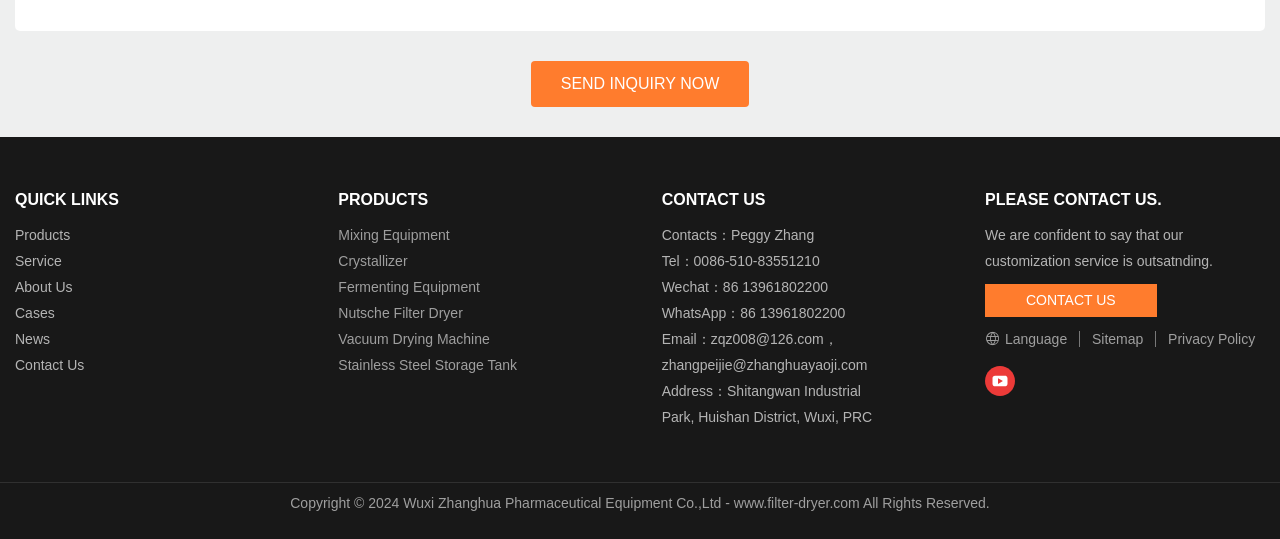Please identify the bounding box coordinates of the clickable area that will allow you to execute the instruction: "Go to 'Products' page".

[0.012, 0.422, 0.055, 0.452]